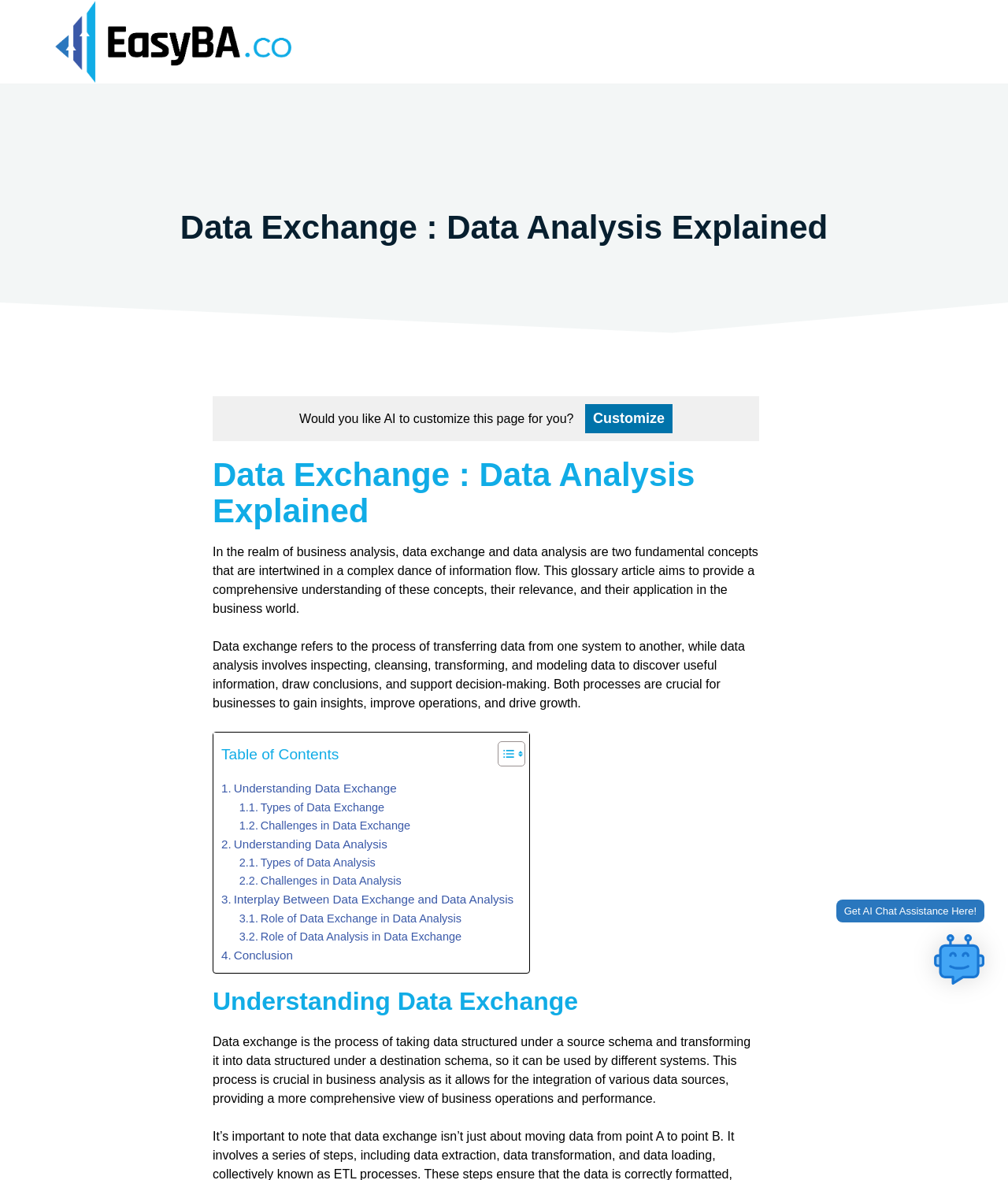Analyze and describe the webpage in a detailed narrative.

The webpage is a comprehensive guide to data analysis, with a focus on explaining the concepts of data exchange and data analysis. At the top, there is a banner with the site's logo, "EasyBA.co", accompanied by a link to the site. Below the banner, there is a heading that reads "Data Exchange : Data Analysis Explained". 

To the right of the heading, there is a section that asks if the user would like AI to customize the page for them, with a "Customize" button. Below this section, there is a header that repeats the title "Data Exchange : Data Analysis Explained". 

The main content of the page is divided into several sections. The first section provides an introduction to data exchange and data analysis, explaining that they are two fundamental concepts in business analysis that are intertwined in a complex dance of information flow. The section also describes the relevance and application of these concepts in the business world.

The next section is a table of contents, which lists the various topics covered in the guide, including understanding data exchange, types of data exchange, challenges in data exchange, understanding data analysis, types of data analysis, challenges in data analysis, and the interplay between data exchange and data analysis. Each topic is a link that can be clicked to jump to the corresponding section.

The rest of the page is dedicated to explaining each of these topics in detail. The sections are organized in a logical order, with headings and static text that provide a clear and concise explanation of each concept. There are also several links throughout the page that allow users to navigate to different sections.

At the bottom of the page, there is a section that invites users to get AI chat assistance, accompanied by an image of an AI chatbot avatar.